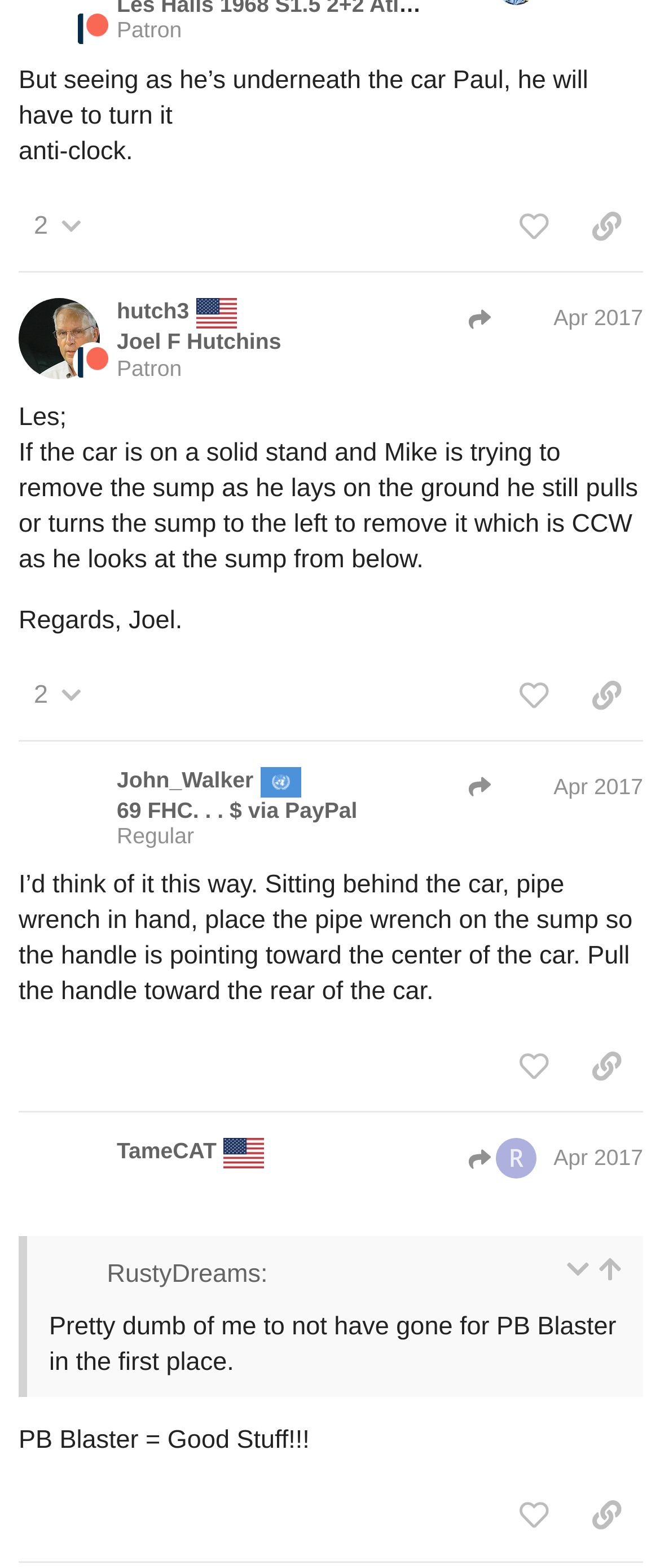Please provide a one-word or short phrase answer to the question:
What is the date of the second post?

Apr 3, 2017